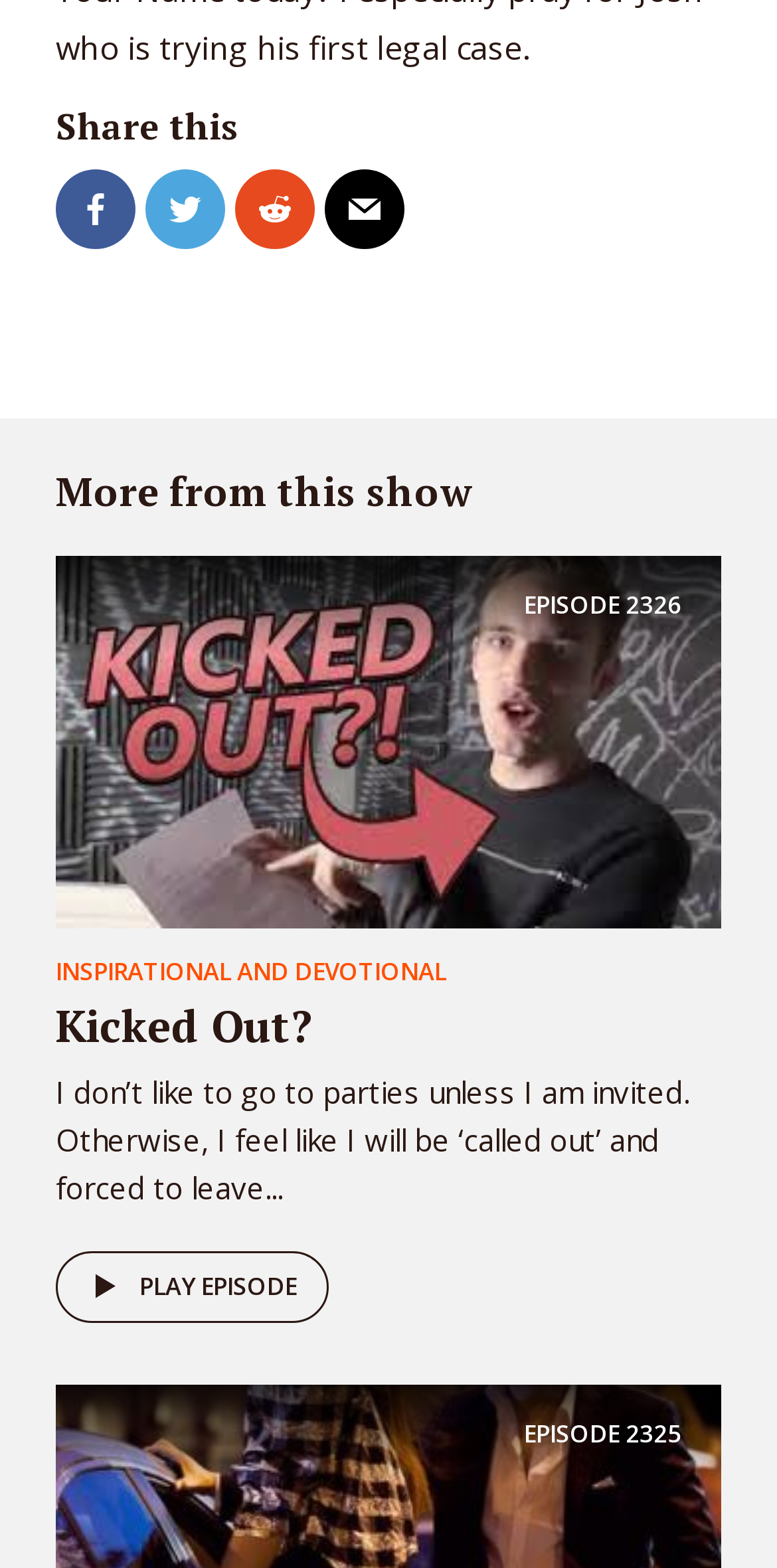Given the element description, predict the bounding box coordinates in the format (top-left x, top-left y, bottom-right x, bottom-right y), using floating point numbers between 0 and 1: Inspirational and Devotional

[0.072, 0.609, 0.574, 0.63]